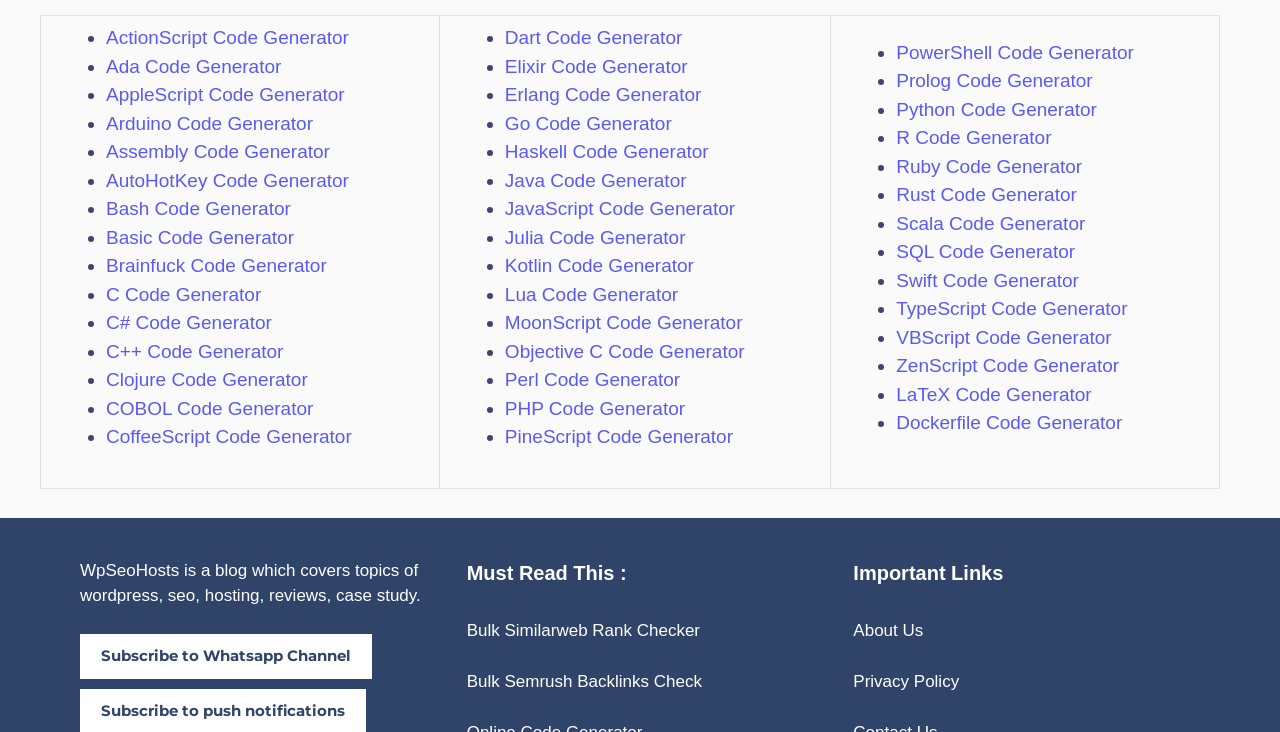Answer the question with a brief word or phrase:
What is the code generator listed after Java Code Generator?

JavaScript Code Generator